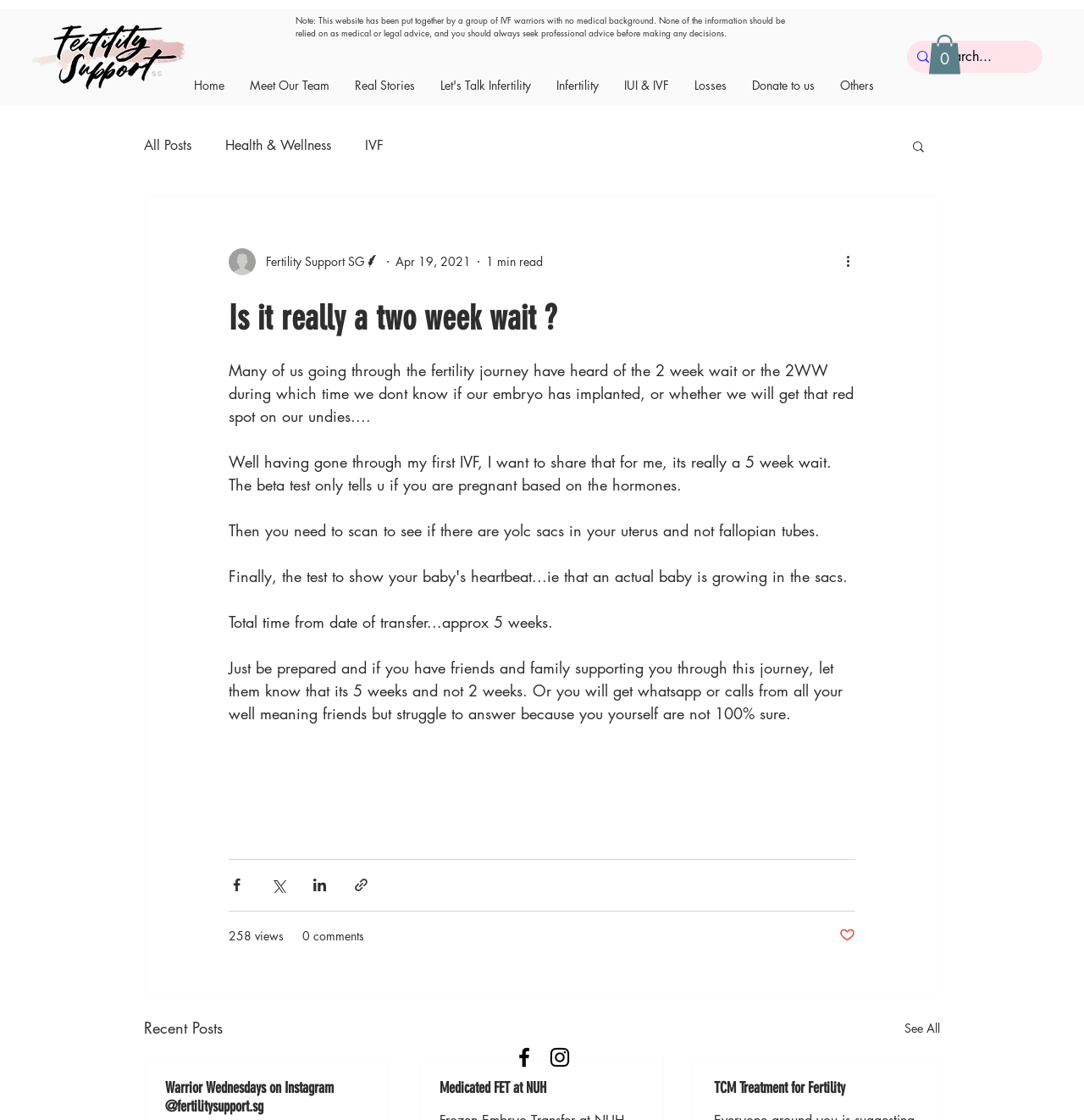Find the bounding box coordinates for the UI element that matches this description: "All Posts".

[0.133, 0.122, 0.177, 0.138]